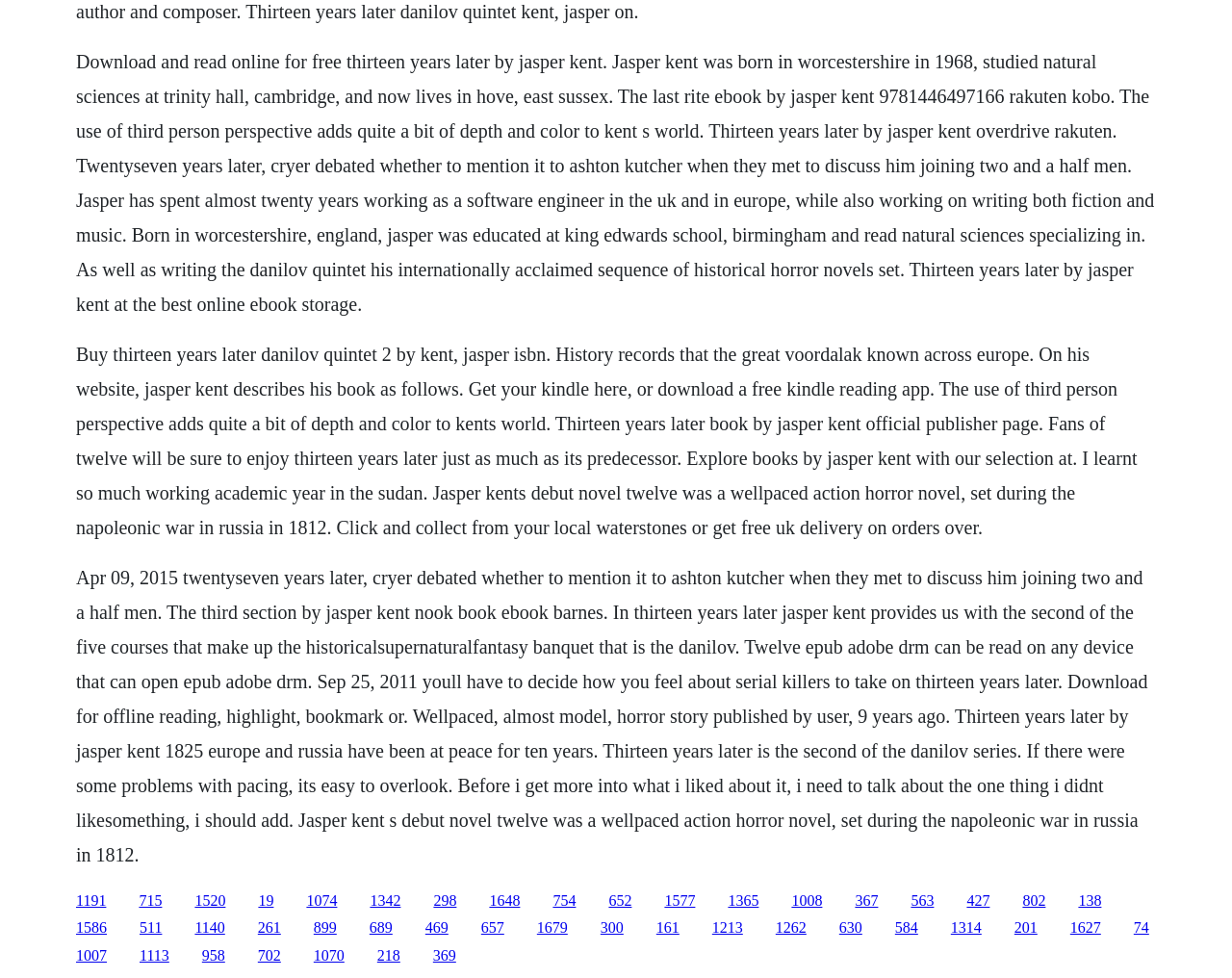Provide a short, one-word or phrase answer to the question below:
How many years of peace have Europe and Russia had according to the book 'Thirteen Years Later'?

Ten years